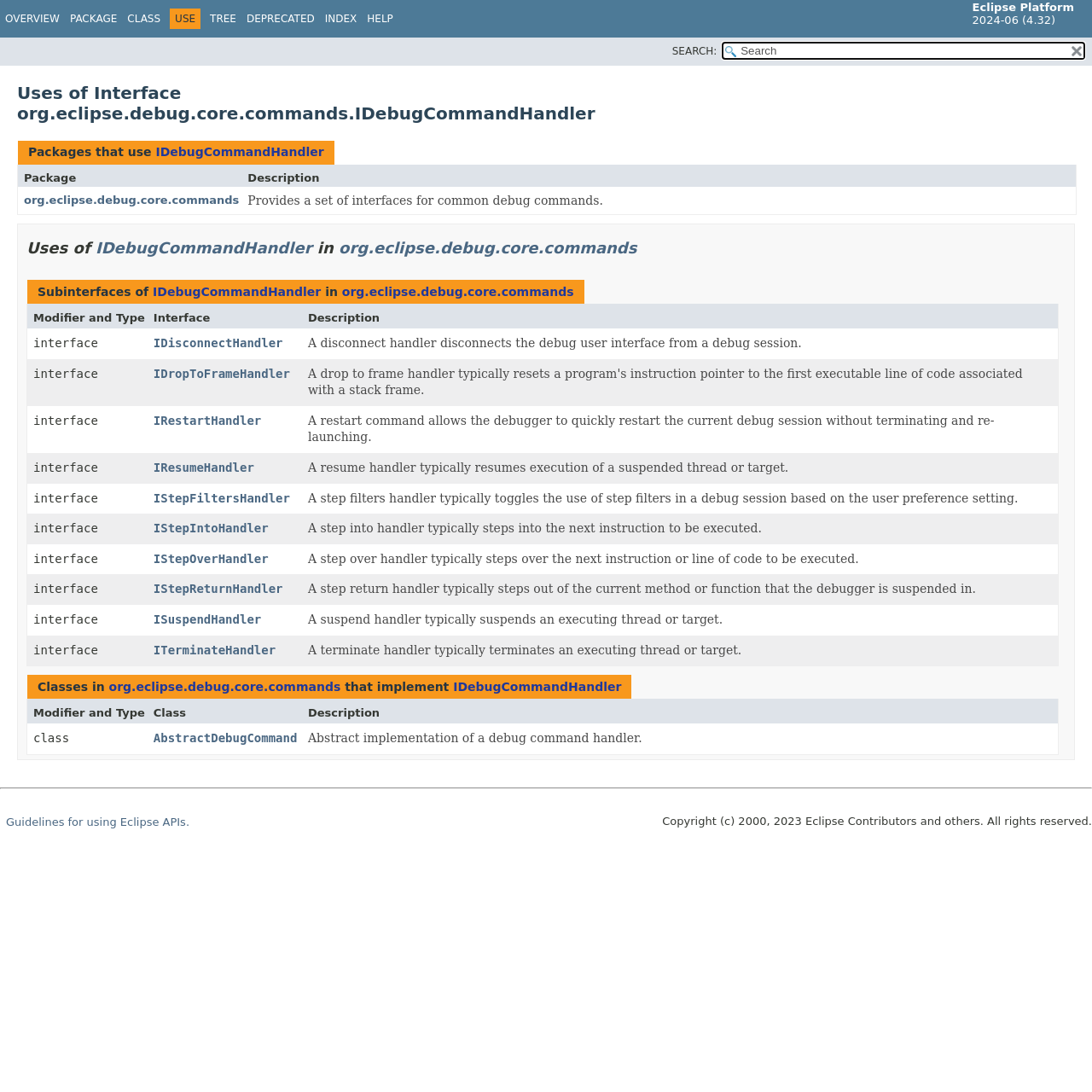Determine the main text heading of the webpage and provide its content.

Uses of Interface
org.eclipse.debug.core.commands.IDebugCommandHandler